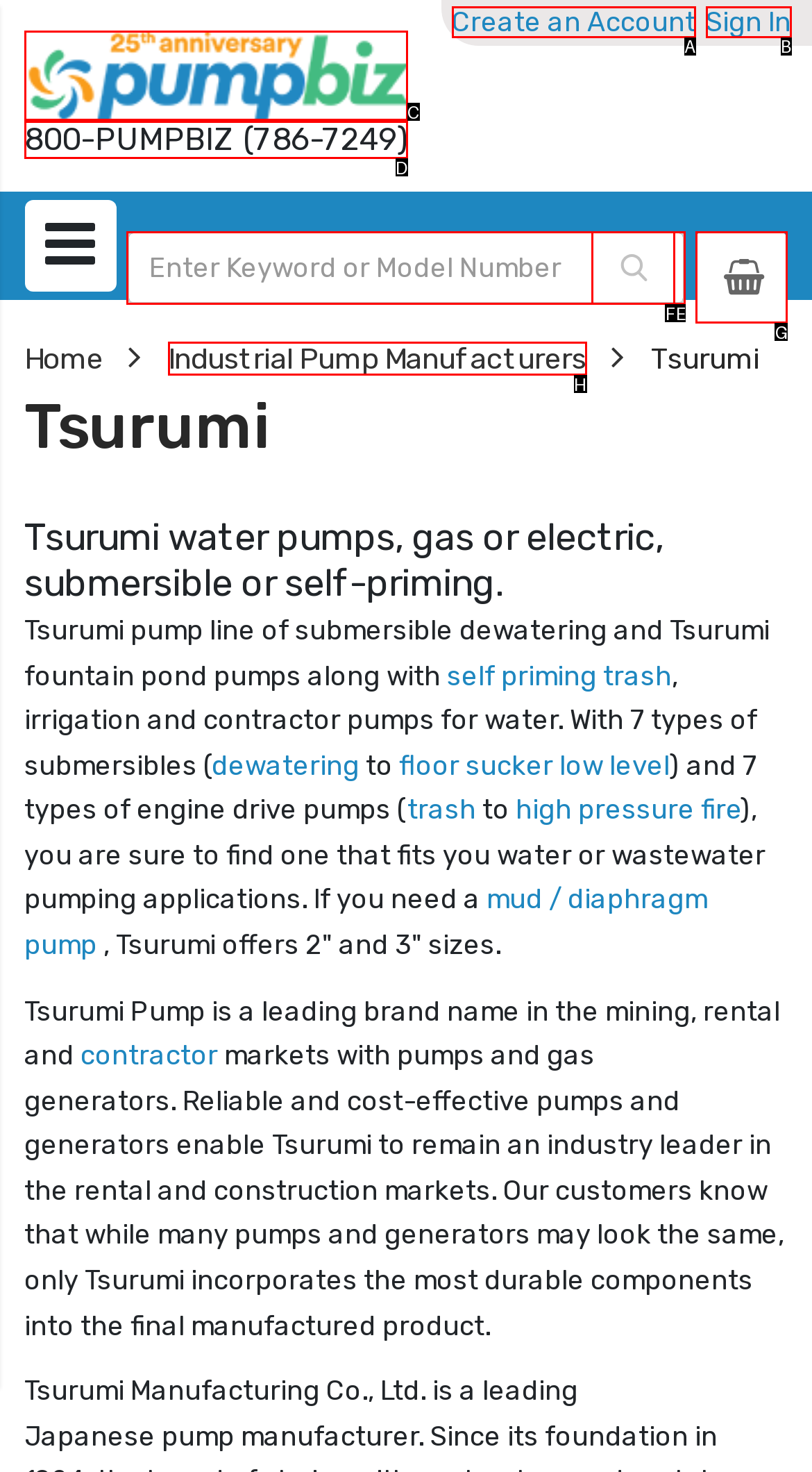Choose the letter of the option you need to click to Click on the 'Home' link. Answer with the letter only.

C